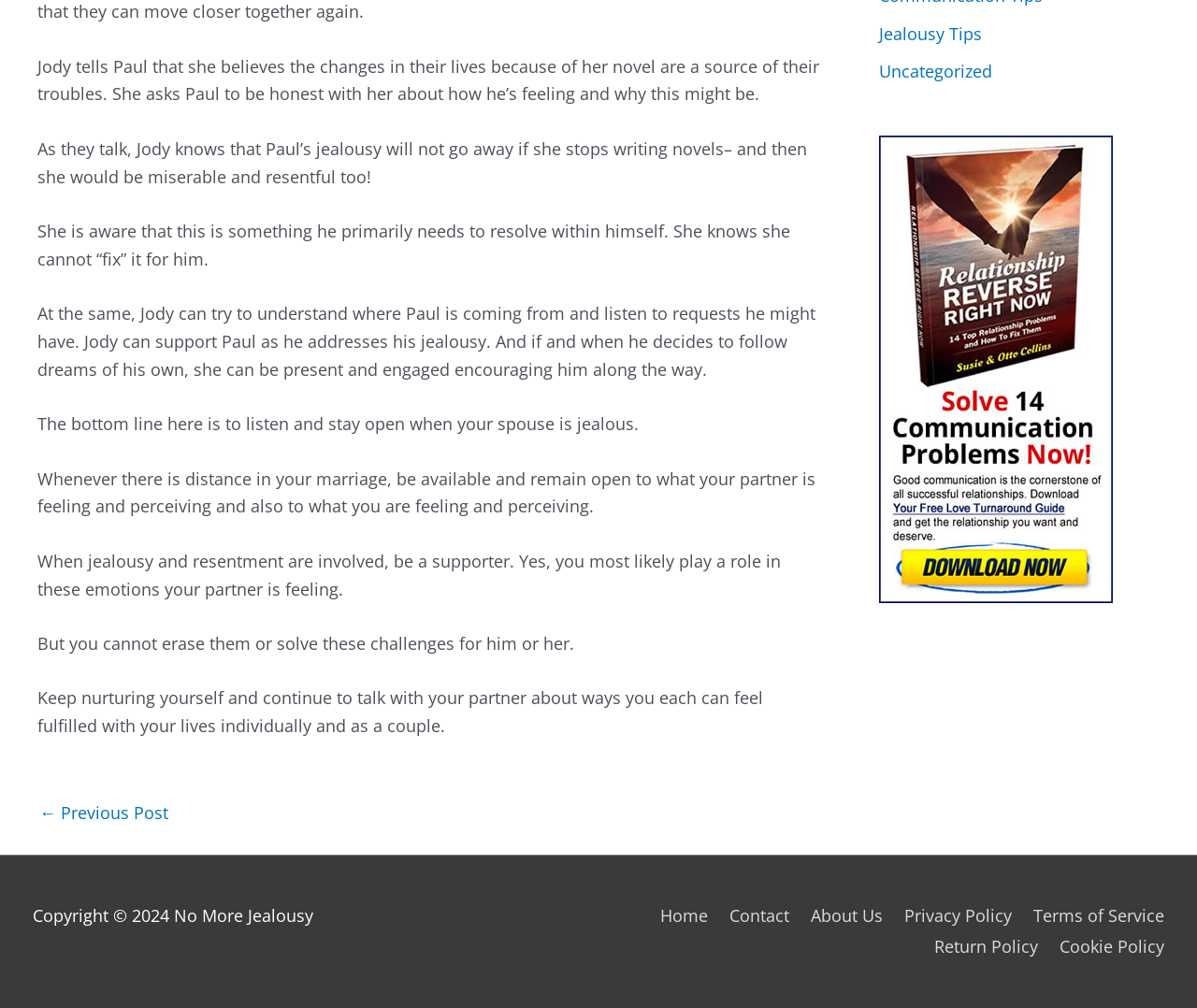Identify the bounding box coordinates of the area that should be clicked in order to complete the given instruction: "Click on the 'Jealousy Tips' link". The bounding box coordinates should be four float numbers between 0 and 1, i.e., [left, top, right, bottom].

[0.734, 0.022, 0.82, 0.044]